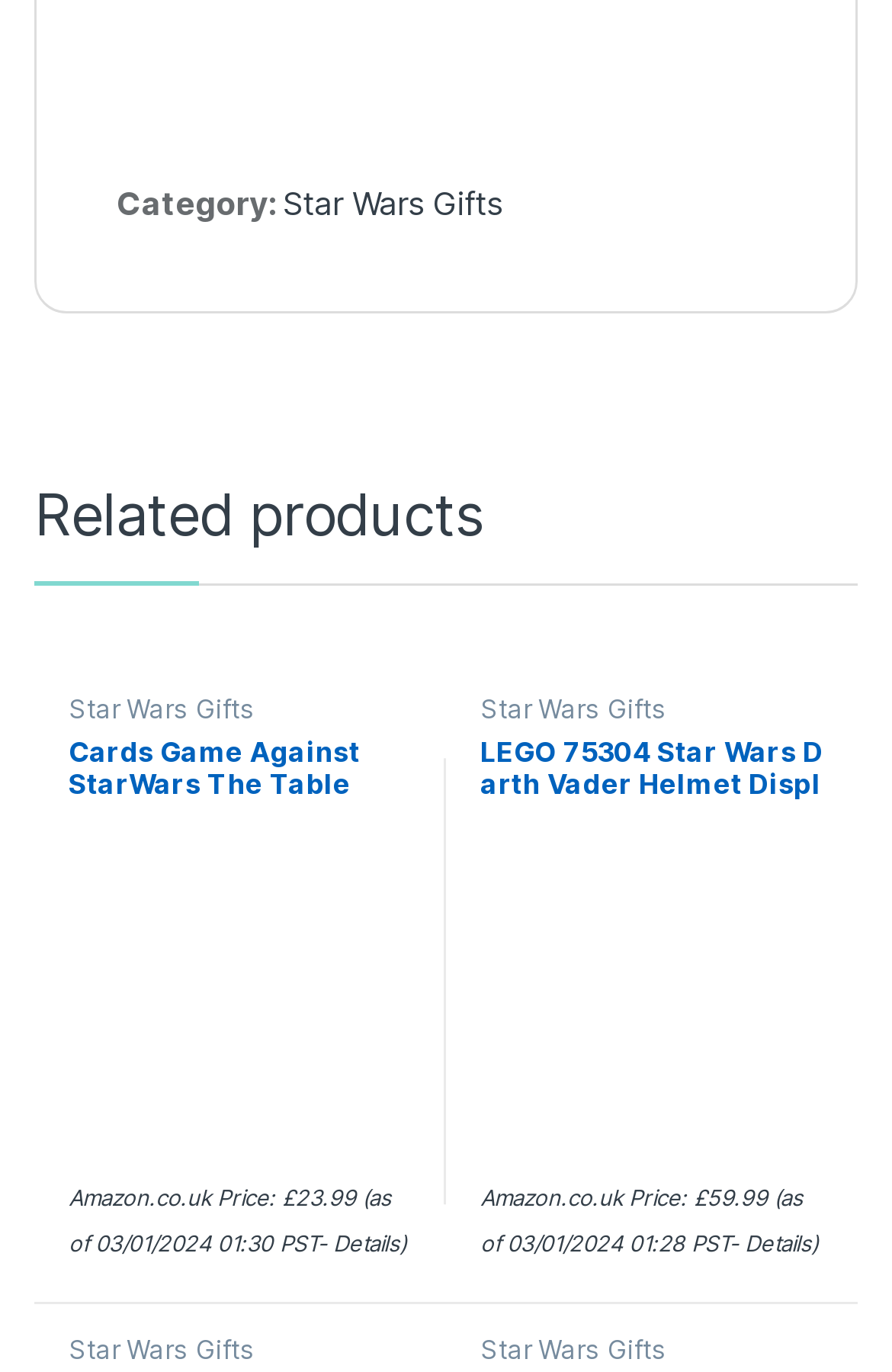From the details in the image, provide a thorough response to the question: What is the category of the products?

I found the text 'Category: Star Wars Gifts' at the top of the page, which suggests that the products listed belong to the category of Star Wars Gifts.